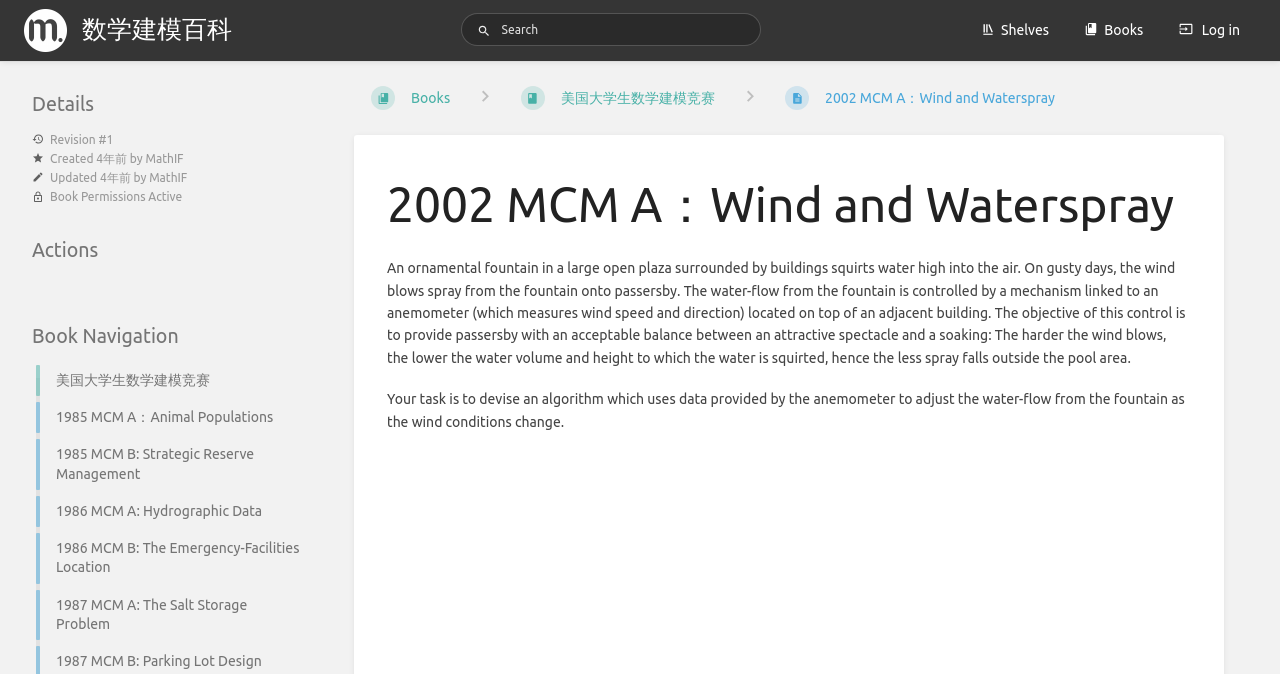What is measured by the anemometer?
Refer to the image and provide a one-word or short phrase answer.

Wind speed and direction